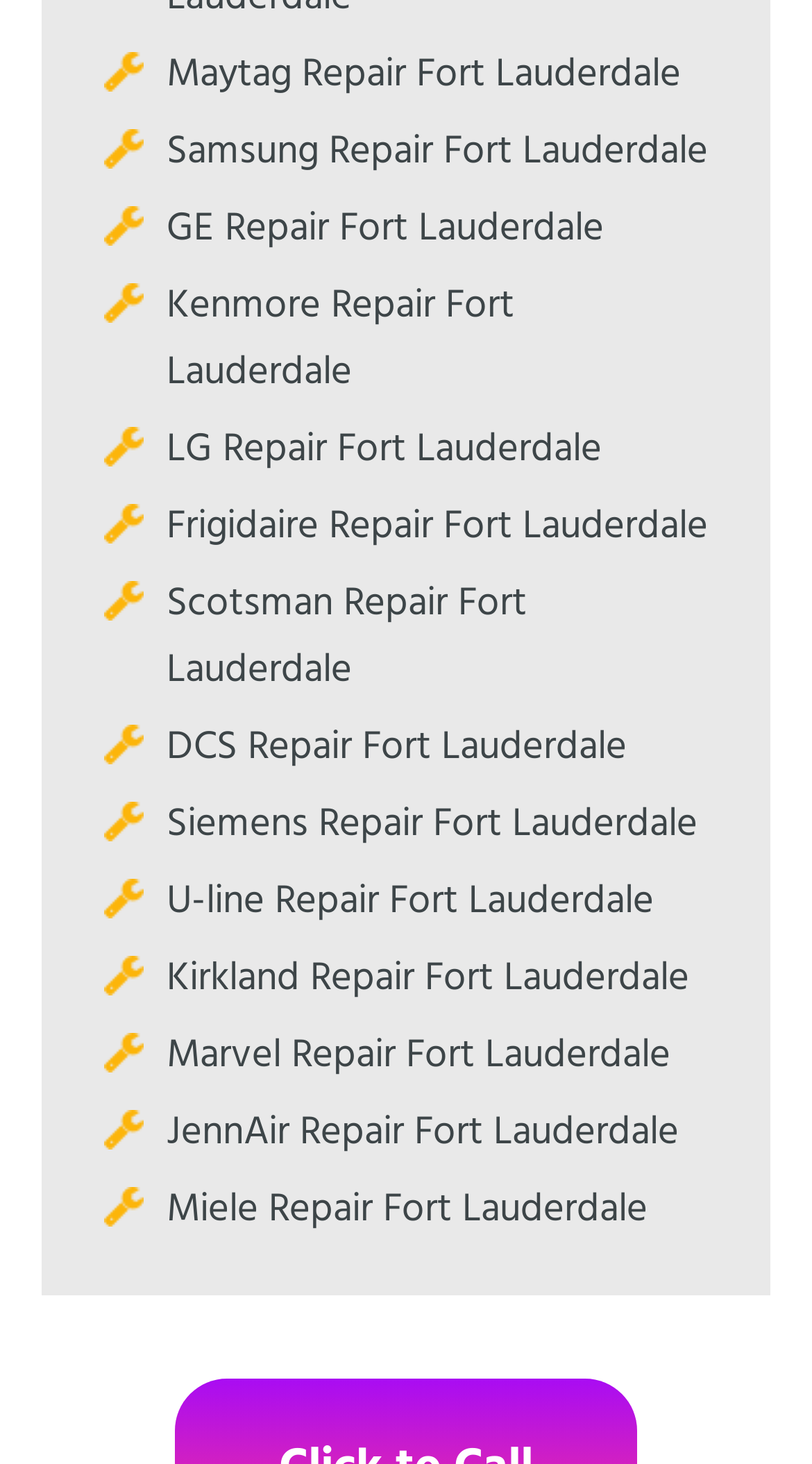Locate the UI element described by GE Repair Fort Lauderdale and provide its bounding box coordinates. Use the format (top-left x, top-left y, bottom-right x, bottom-right y) with all values as floating point numbers between 0 and 1.

[0.205, 0.135, 0.744, 0.178]